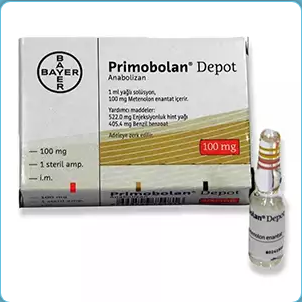Utilize the information from the image to answer the question in detail:
What is the purpose of the color-coded label on the packaging?

The color-coded label on the packaging is designed to draw attention to the dosage of the product, which is an essential detail for users of the anabolic steroid.